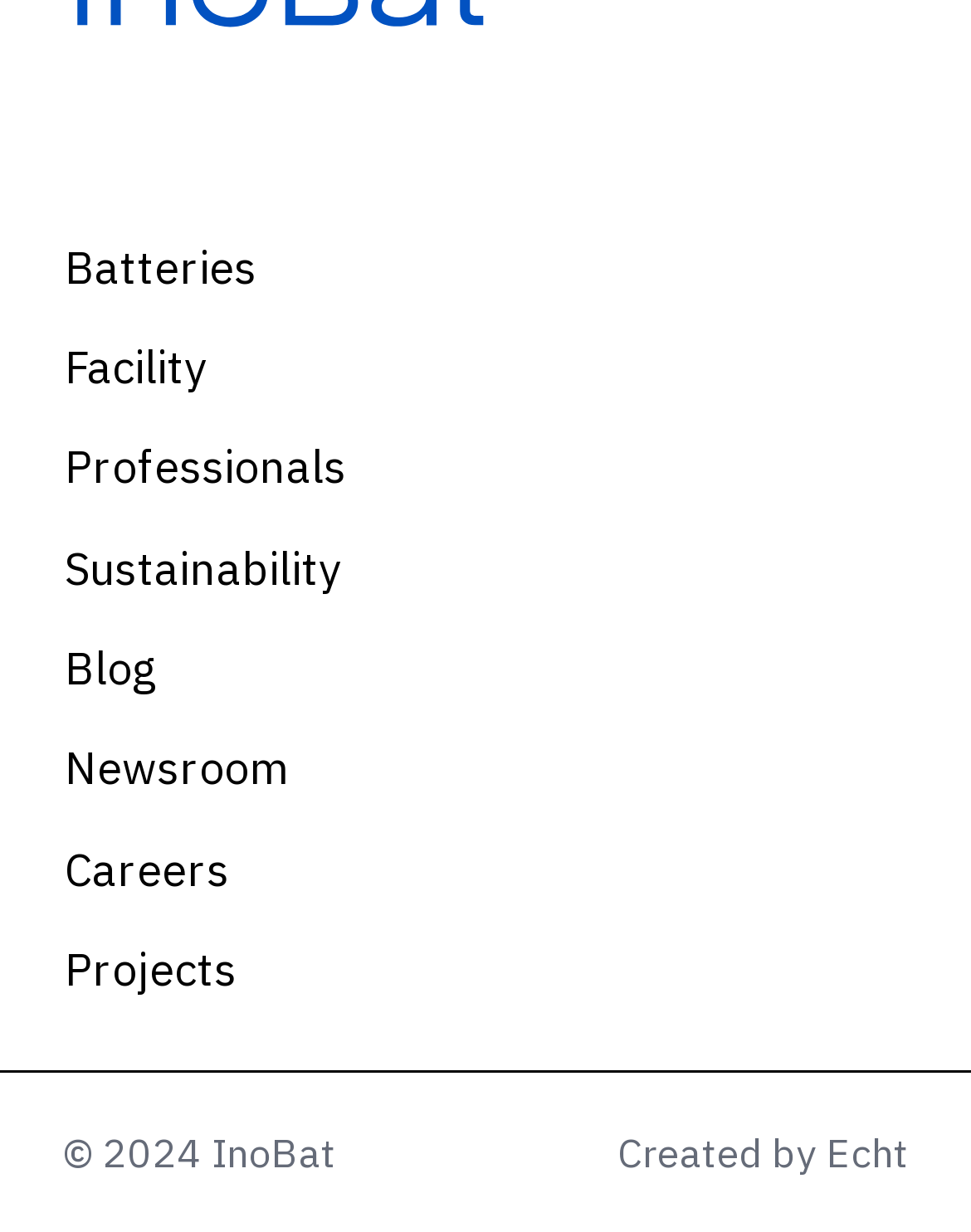Give a one-word or one-phrase response to the question: 
How many links are there in the top navigation bar?

8